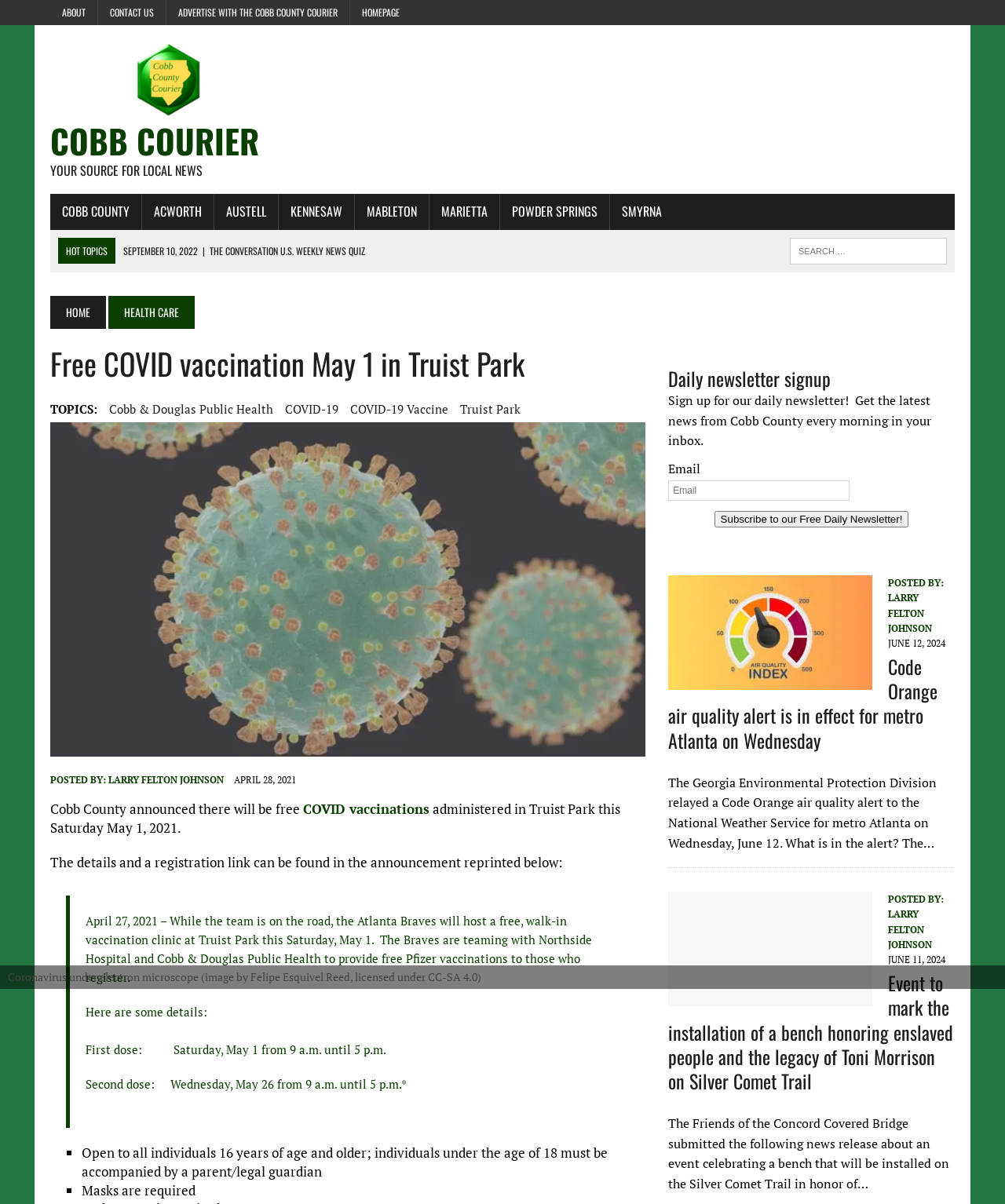What is the age requirement for the COVID vaccination event?
Using the information from the image, provide a comprehensive answer to the question.

According to the article, the COVID vaccination event is open to all individuals 16 years of age and older, and individuals under the age of 18 must be accompanied by a parent/legal guardian.